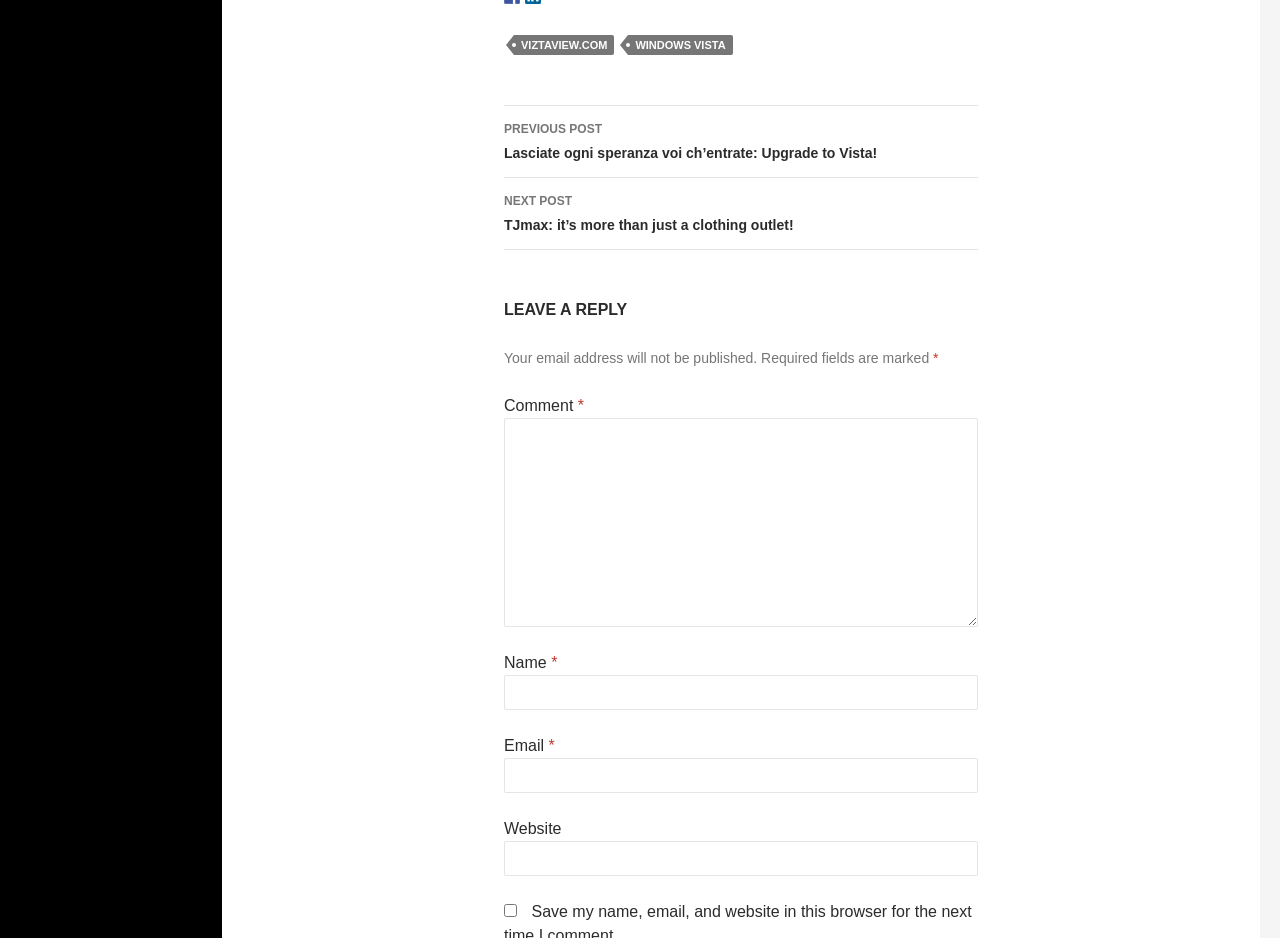Provide a brief response to the question using a single word or phrase: 
What is required to leave a reply?

Name, Email, Comment